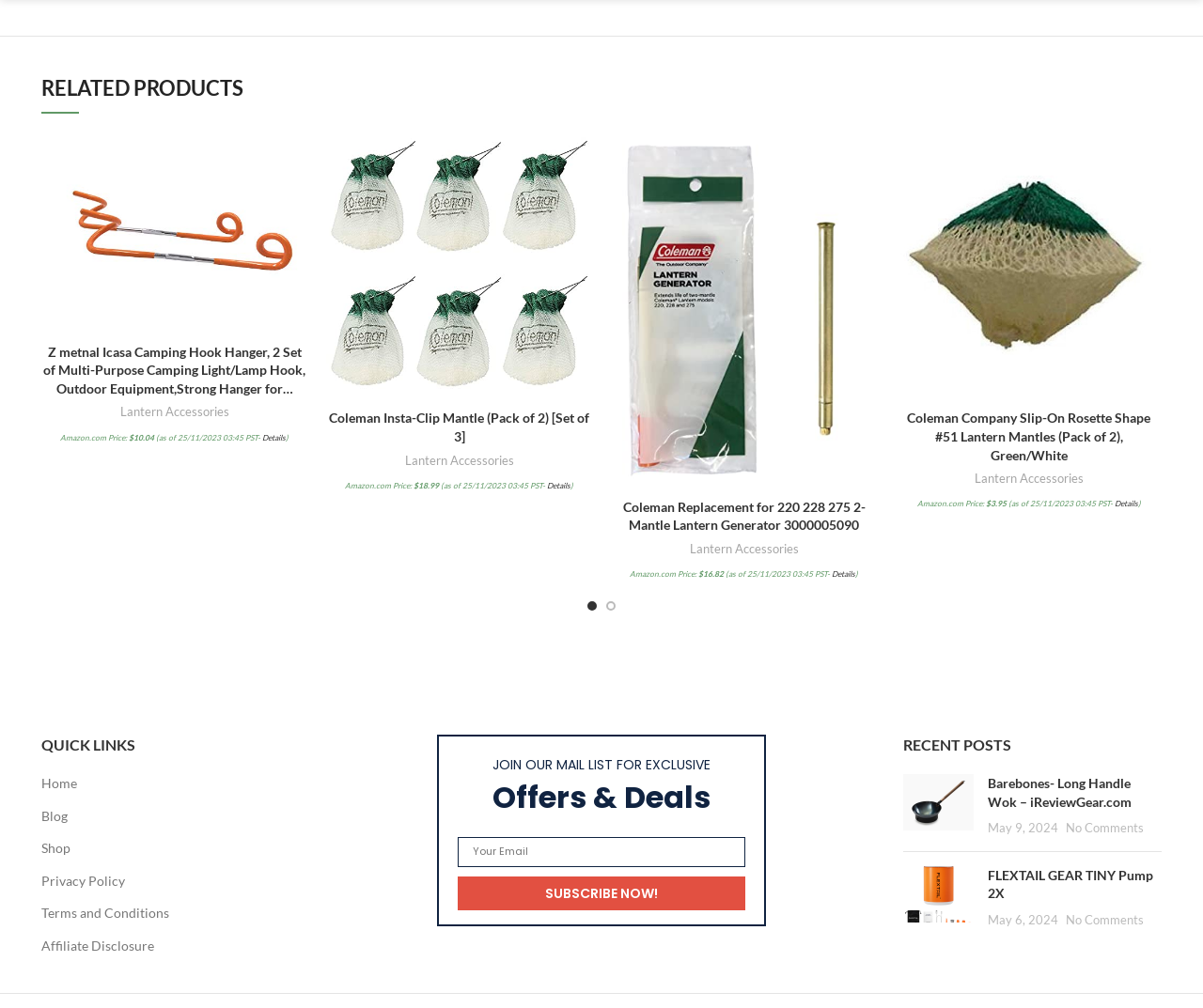Carefully observe the image and respond to the question with a detailed answer:
What is the date of the latest article?

I found the date of the latest article by looking at the timestamp next to the article title, which is May 9, 2024.